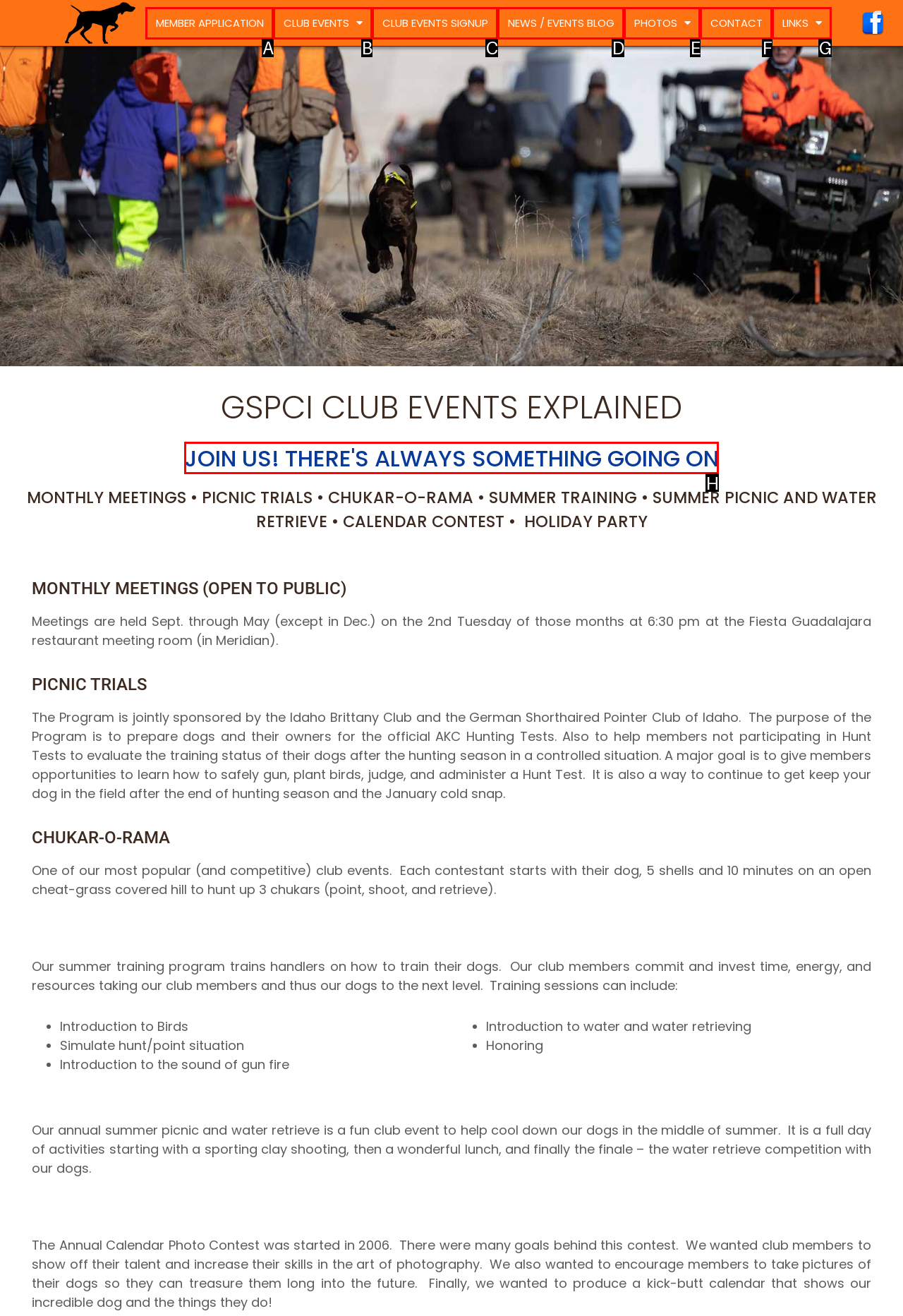Find the HTML element that matches the description: News / Events Blog. Answer using the letter of the best match from the available choices.

D